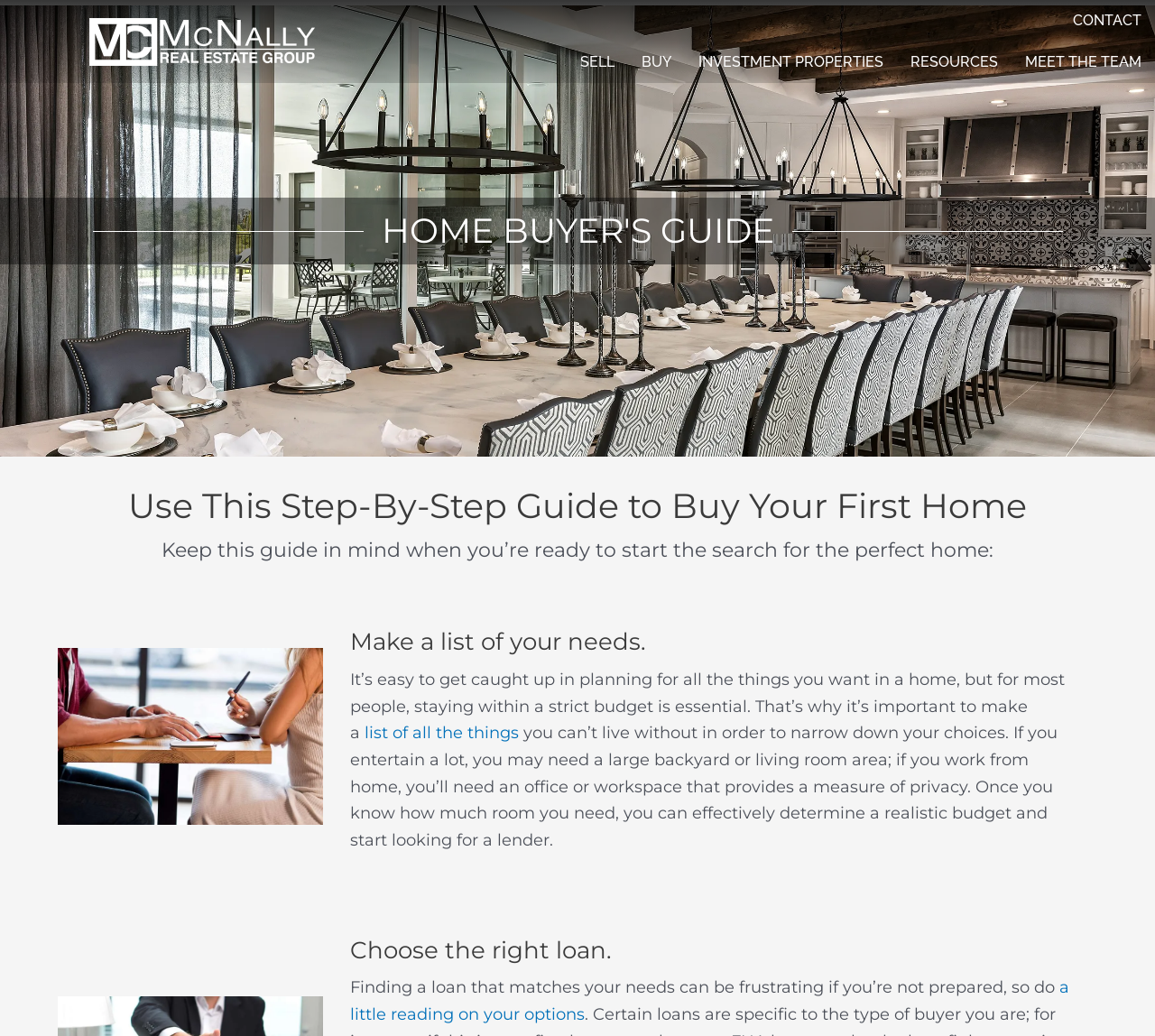Answer the following in one word or a short phrase: 
What is the name of the real estate group?

McNally Real Estate Group